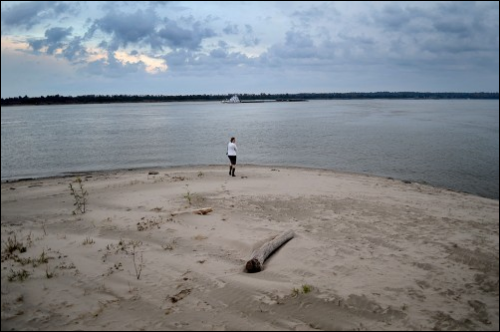Generate a detailed narrative of the image.

The image captures a solitary figure standing on the sandy edge of a riverbank, gazing out over the water. The person, dressed in a white shirt and dark shorts, is positioned at the forefront of the scene, which showcases a tranquil moment at the confluence of the Mississippi and Ohio Rivers. In the background, the expansive water stretches out toward the horizon, framed by a moody sky filled with soft clouds that hint at an impending sunset. A large log rests on the sandy shore, adding to the natural beauty of the setting. This picturesque view emphasizes the serene yet powerful confluence of two great rivers, a location celebrated for its historical significance and tranquil landscapes.